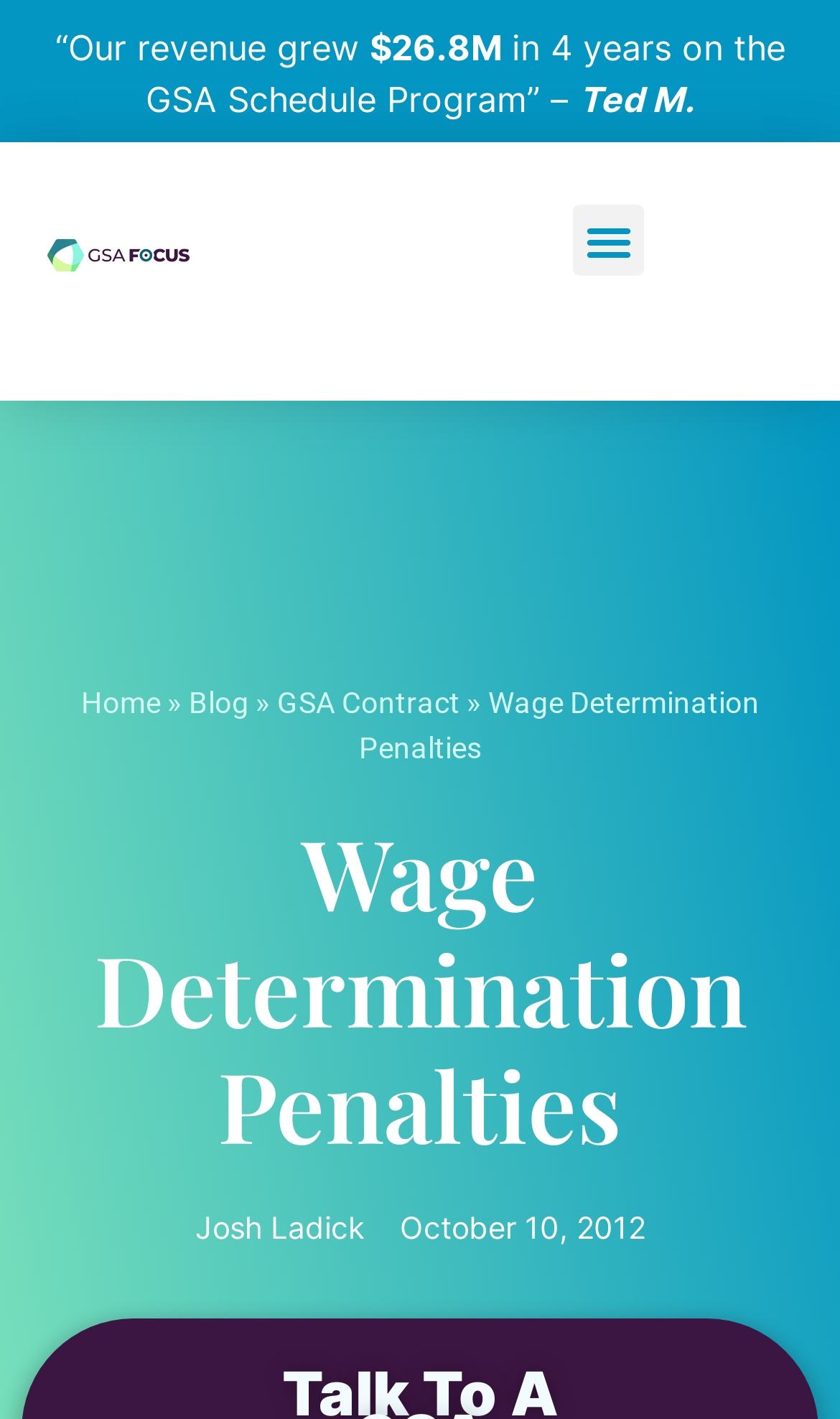Provide a one-word or short-phrase response to the question:
When was the article published?

October 10, 2012